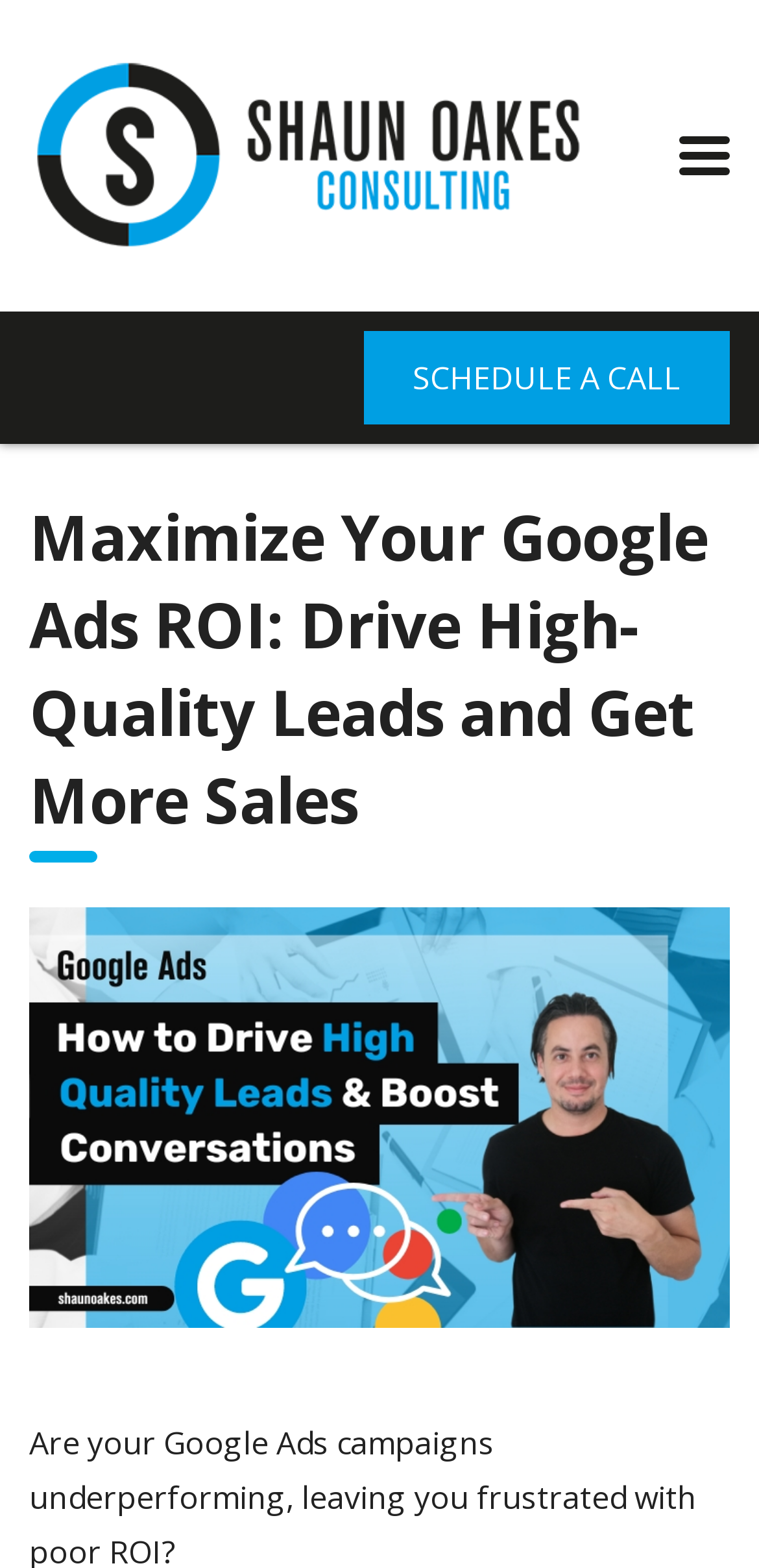What is the purpose of the 'SCHEDULE A CALL' button?
We need a detailed and exhaustive answer to the question. Please elaborate.

The 'SCHEDULE A CALL' button is a prominent call-to-action on the webpage, suggesting that its purpose is to allow users to schedule a call with the consulting agency, likely to discuss their Google Ads performance.